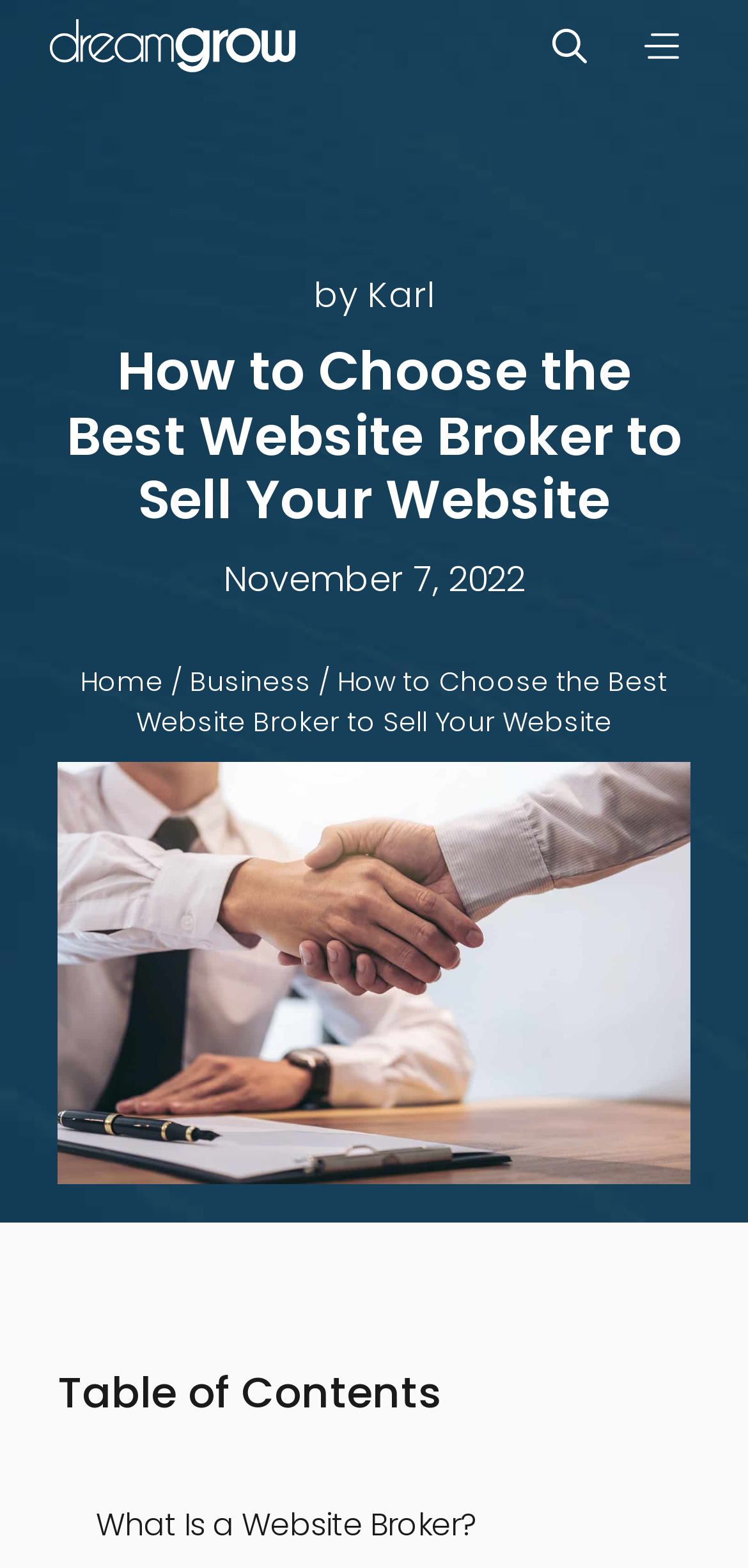Can you identify and provide the main heading of the webpage?

How to Choose the Best Website Broker to Sell Your Website